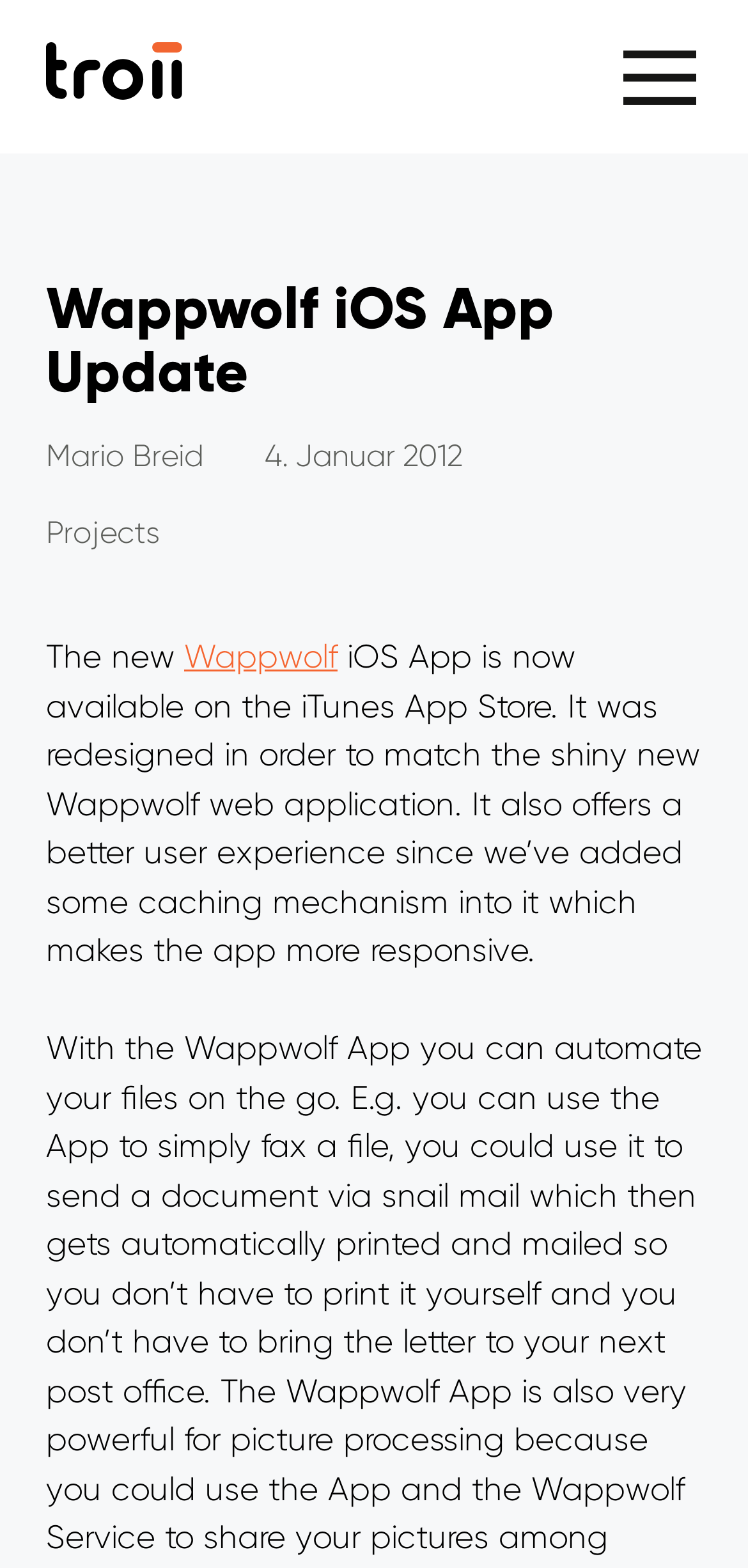Your task is to find and give the main heading text of the webpage.

Wappwolf iOS App Update